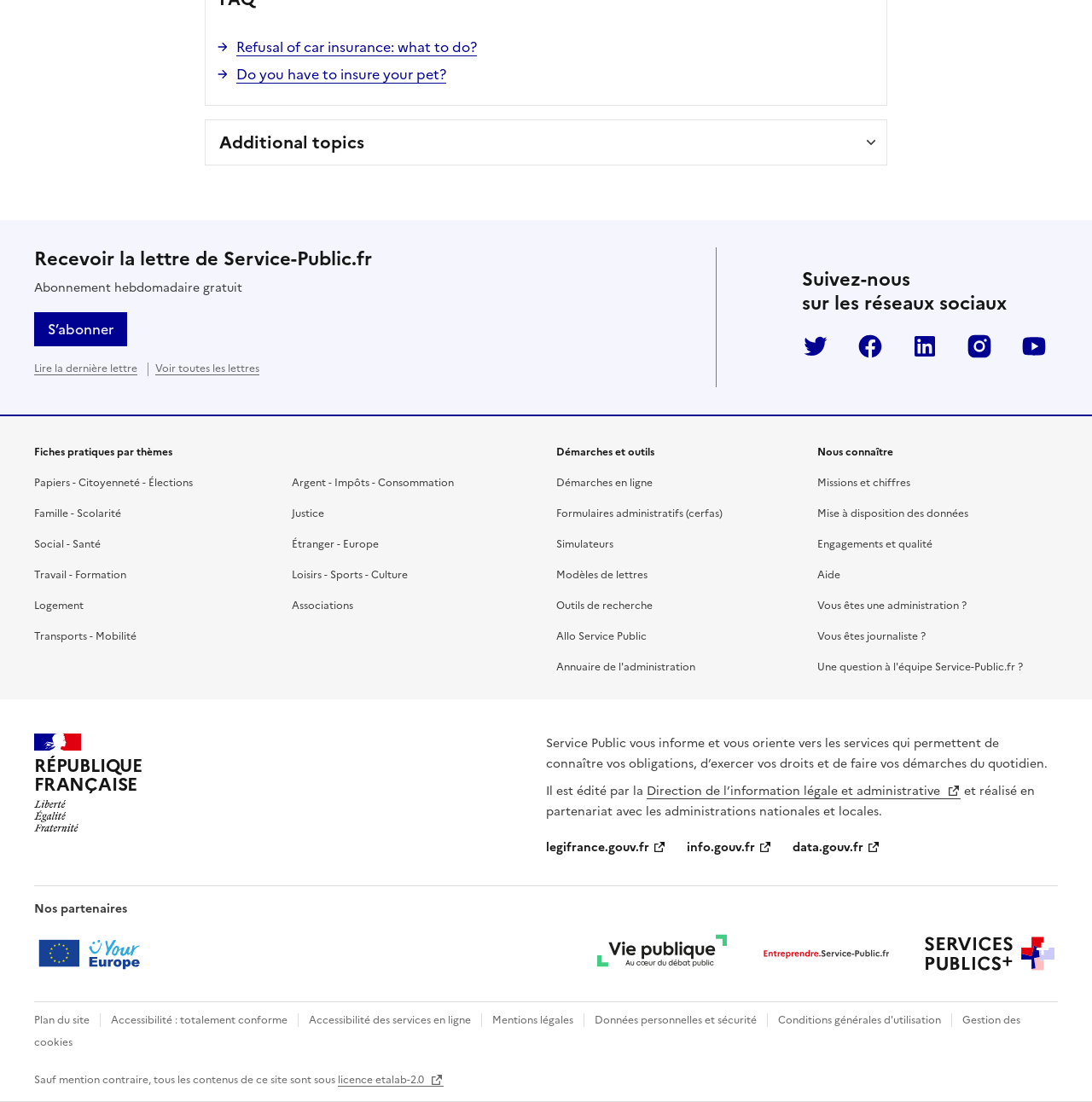Provide the bounding box coordinates of the HTML element described by the text: "Logement". The coordinates should be in the format [left, top, right, bottom] with values between 0 and 1.

[0.031, 0.543, 0.077, 0.557]